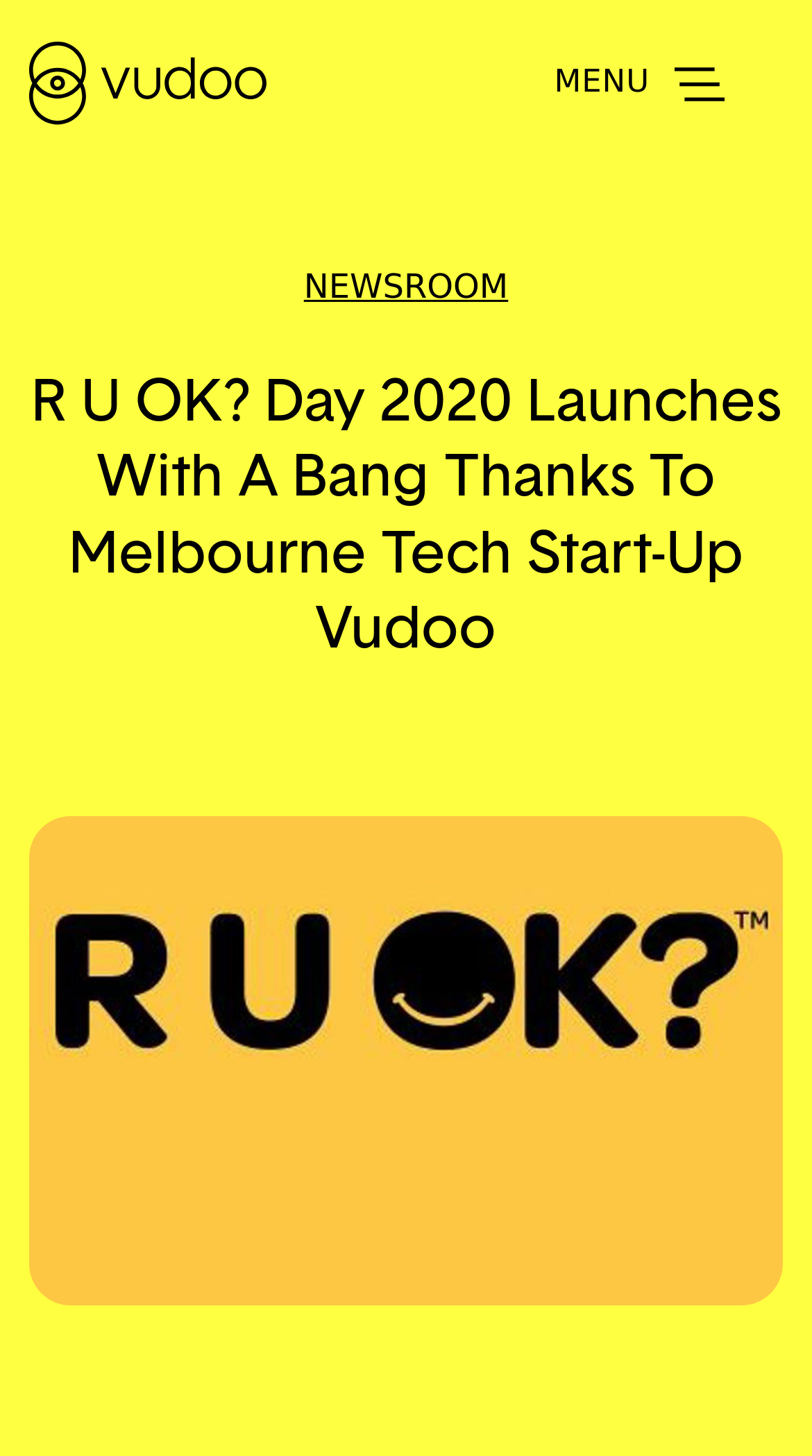Bounding box coordinates should be in the format (top-left x, top-left y, bottom-right x, bottom-right y) and all values should be floating point numbers between 0 and 1. Determine the bounding box coordinate for the UI element described as: parent_node: MENU

[0.036, 0.0, 0.328, 0.114]